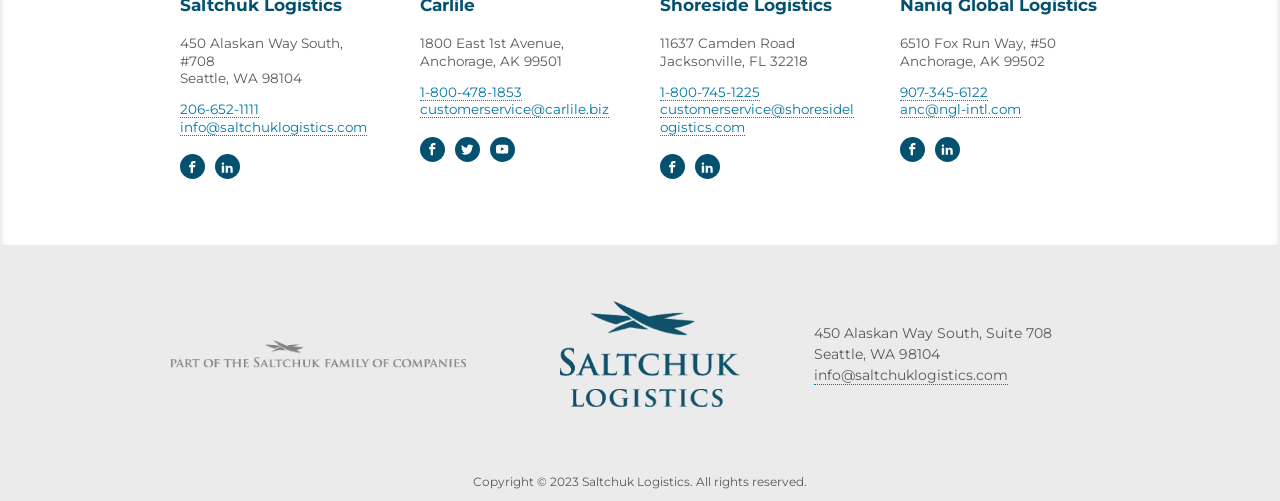Please indicate the bounding box coordinates for the clickable area to complete the following task: "Call 1-800-478-1853". The coordinates should be specified as four float numbers between 0 and 1, i.e., [left, top, right, bottom].

[0.328, 0.167, 0.408, 0.201]